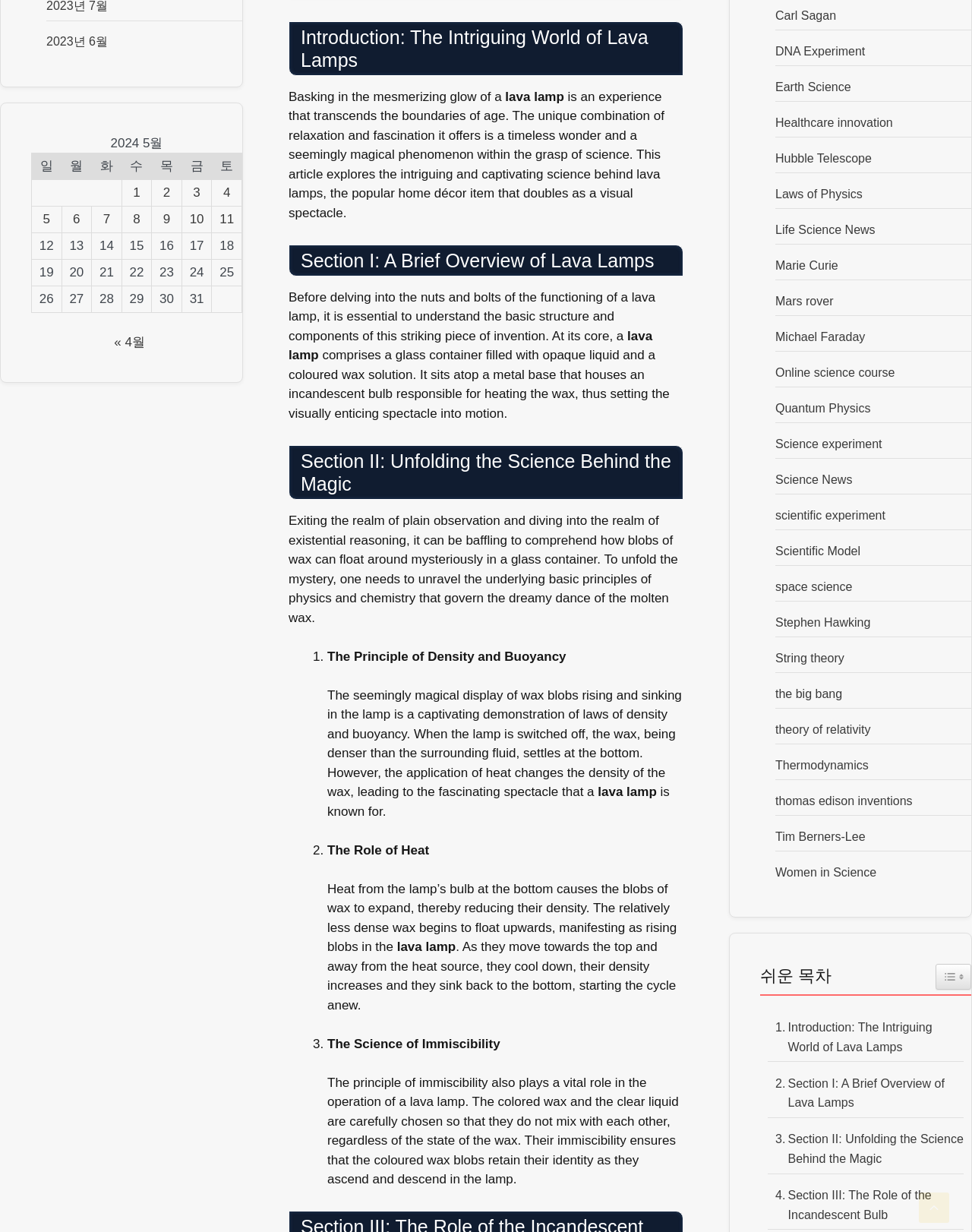Predict the bounding box of the UI element that fits this description: "Toggle Table of ContentToggle".

[0.962, 0.782, 0.999, 0.803]